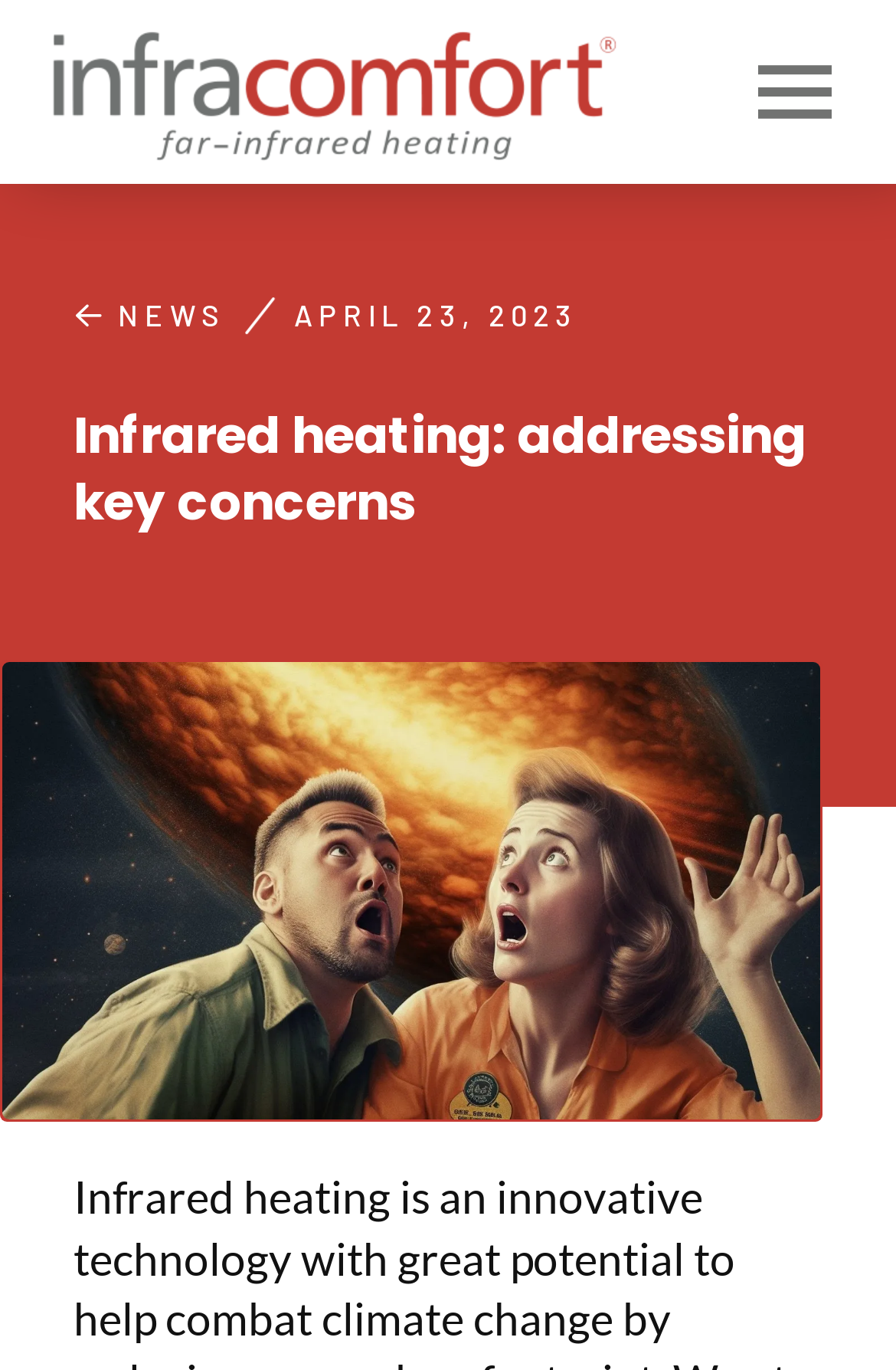Your task is to find and give the main heading text of the webpage.

Infrared heating: addressing key concerns